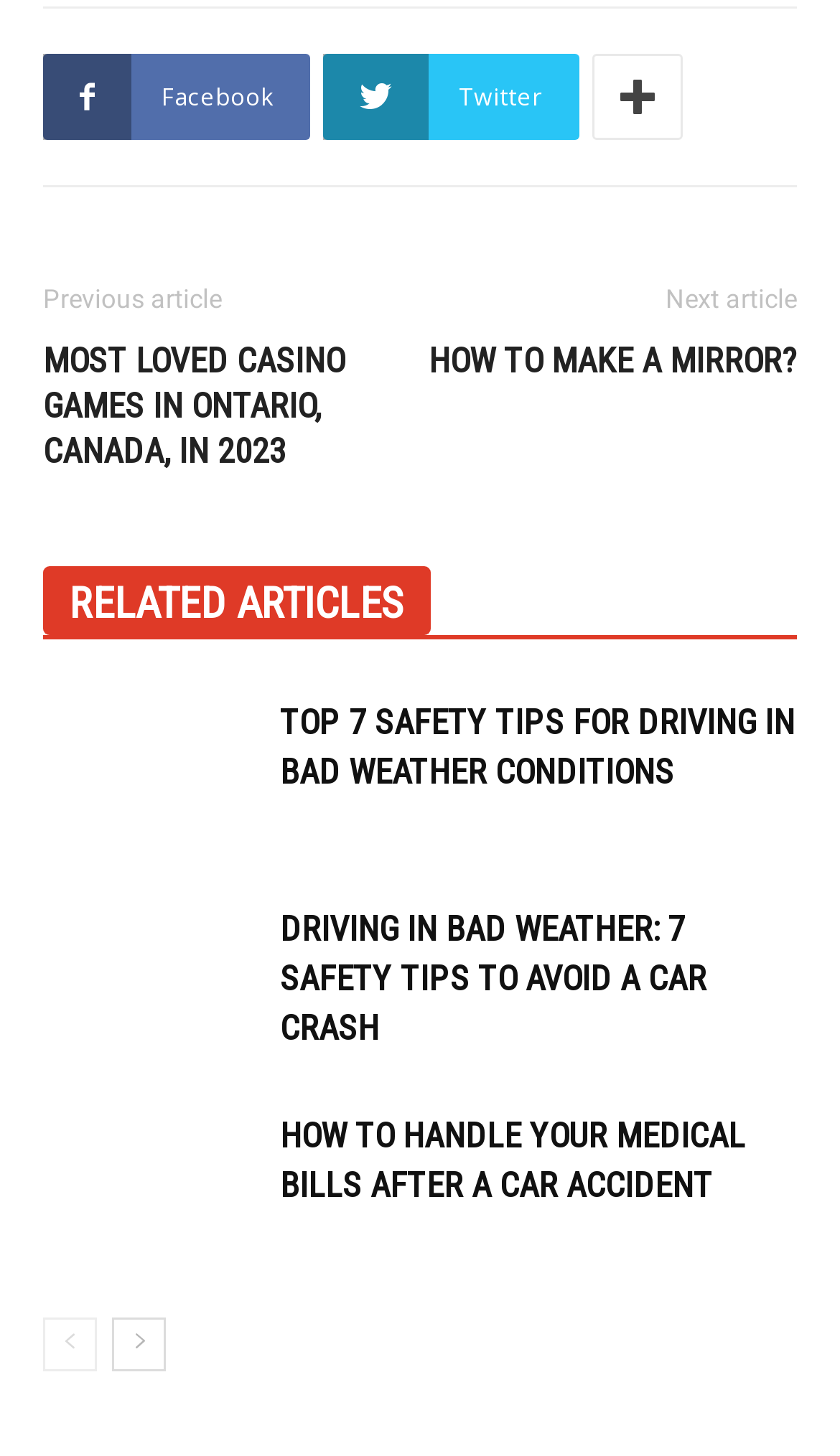Please identify the bounding box coordinates of the element that needs to be clicked to perform the following instruction: "Go to previous article".

[0.051, 0.196, 0.264, 0.216]